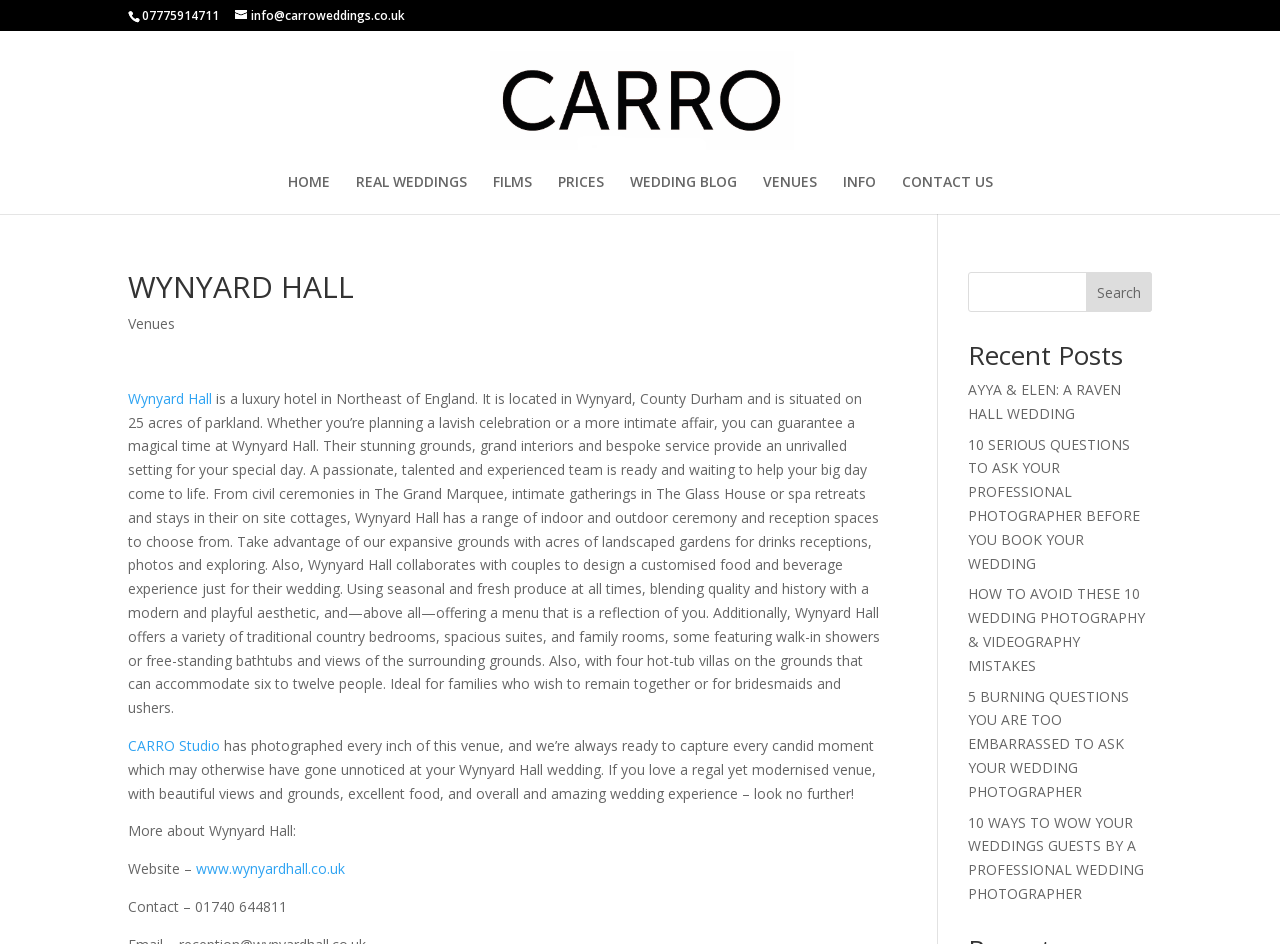Give a concise answer using one word or a phrase to the following question:
What is the website of Wynyard Hall?

www.wynyardhall.co.uk